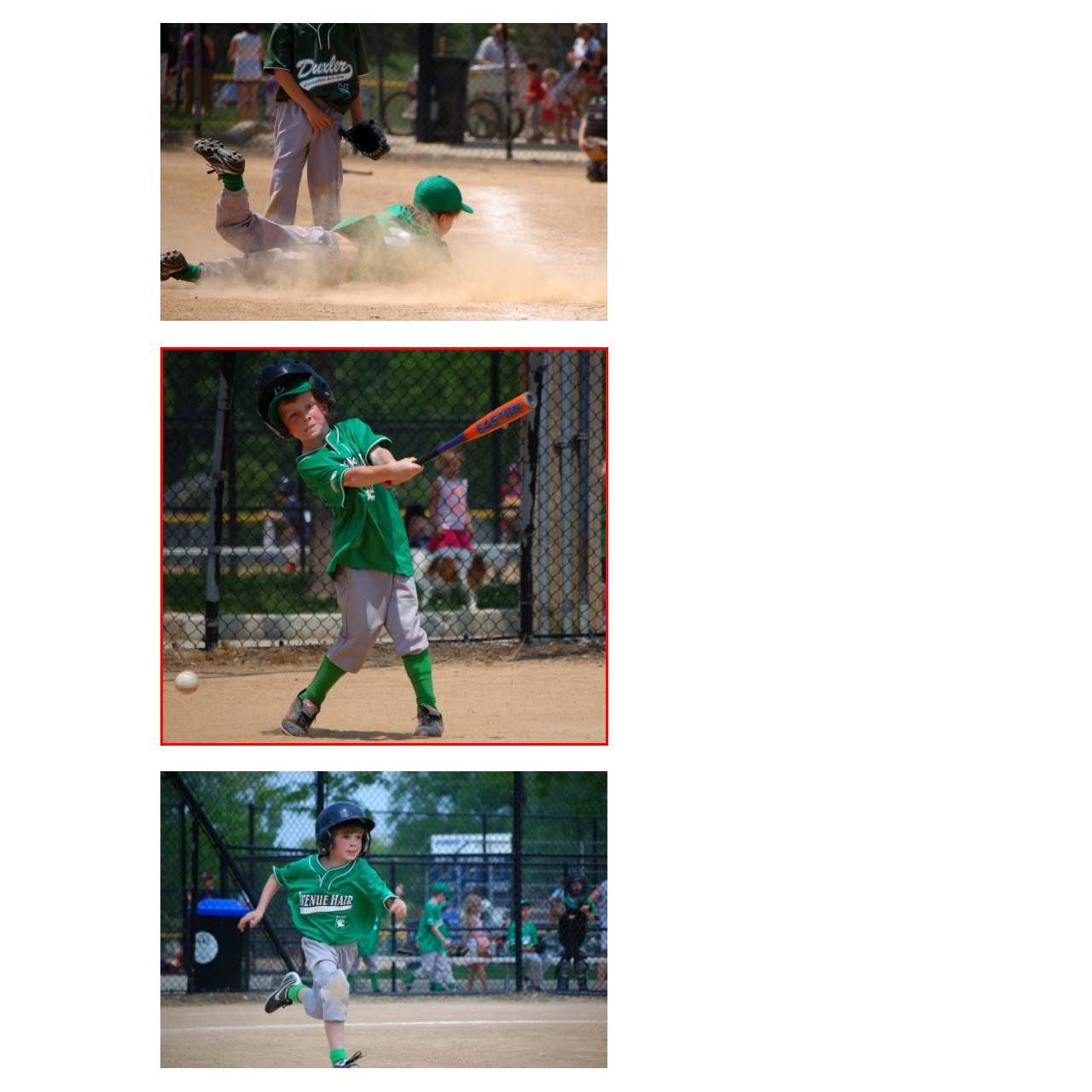Thoroughly describe the scene captured inside the red-bordered image.

In this lively scene, a young boy is captured mid-swing while playing baseball on a sunlit field. He wears a bright green team shirt, reinforced by a white stripe, along with gray pants that bear signs of an active game. His intense focus is evident as he prepares to make contact with the ball—which is just inches away—using a brightly colored bat that reads "Easton." The boy dons a protective helmet, emphasizing safety as he plays. In the background, other children and spectators can be seen, creating a vibrant atmosphere typical of a community baseball event. The chain-link fence surrounding the field frames the action, and the dirt infield suggests a warm, sunny day perfect for youth sports.